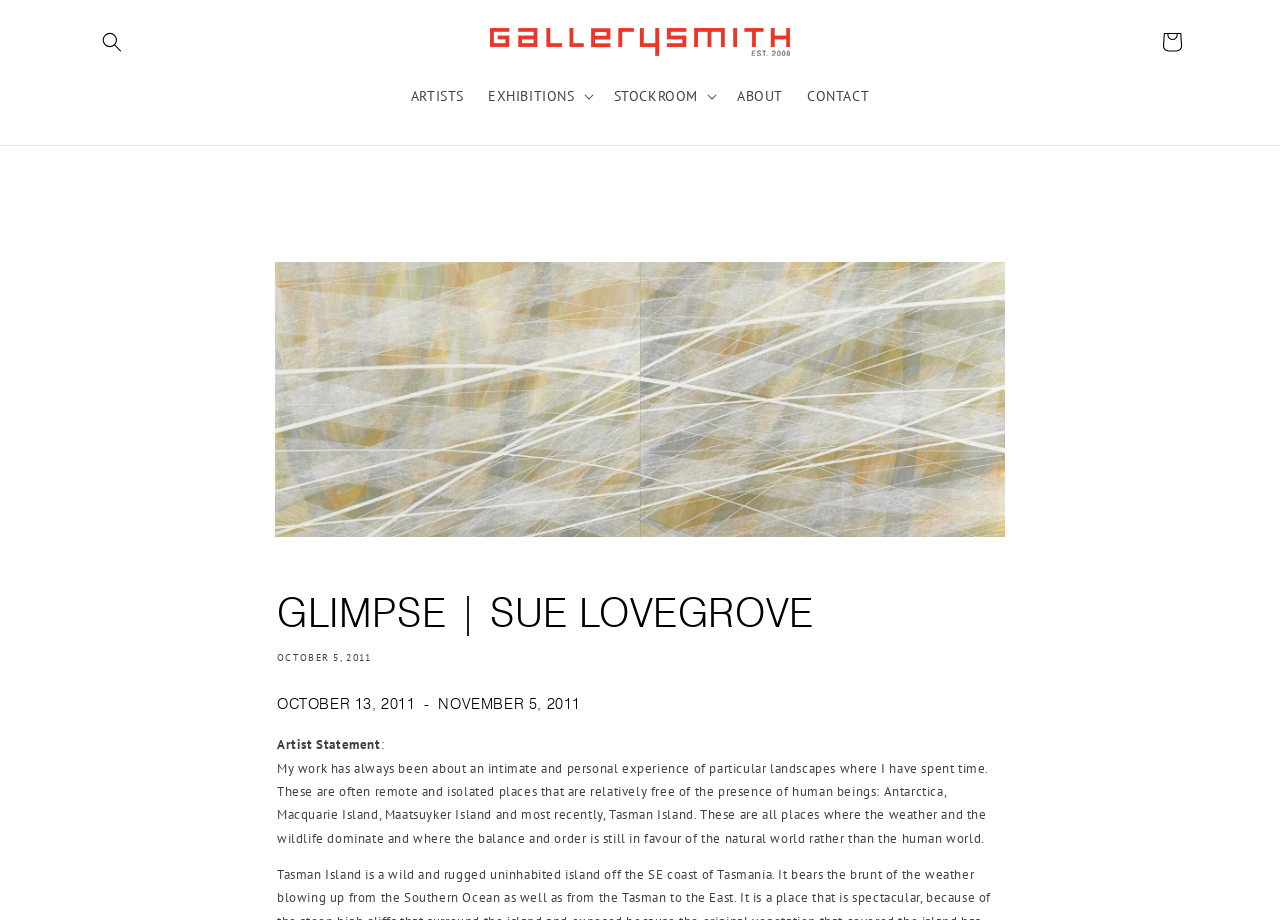What is the name of the artist?
Give a single word or phrase answer based on the content of the image.

Sue Lovegrove